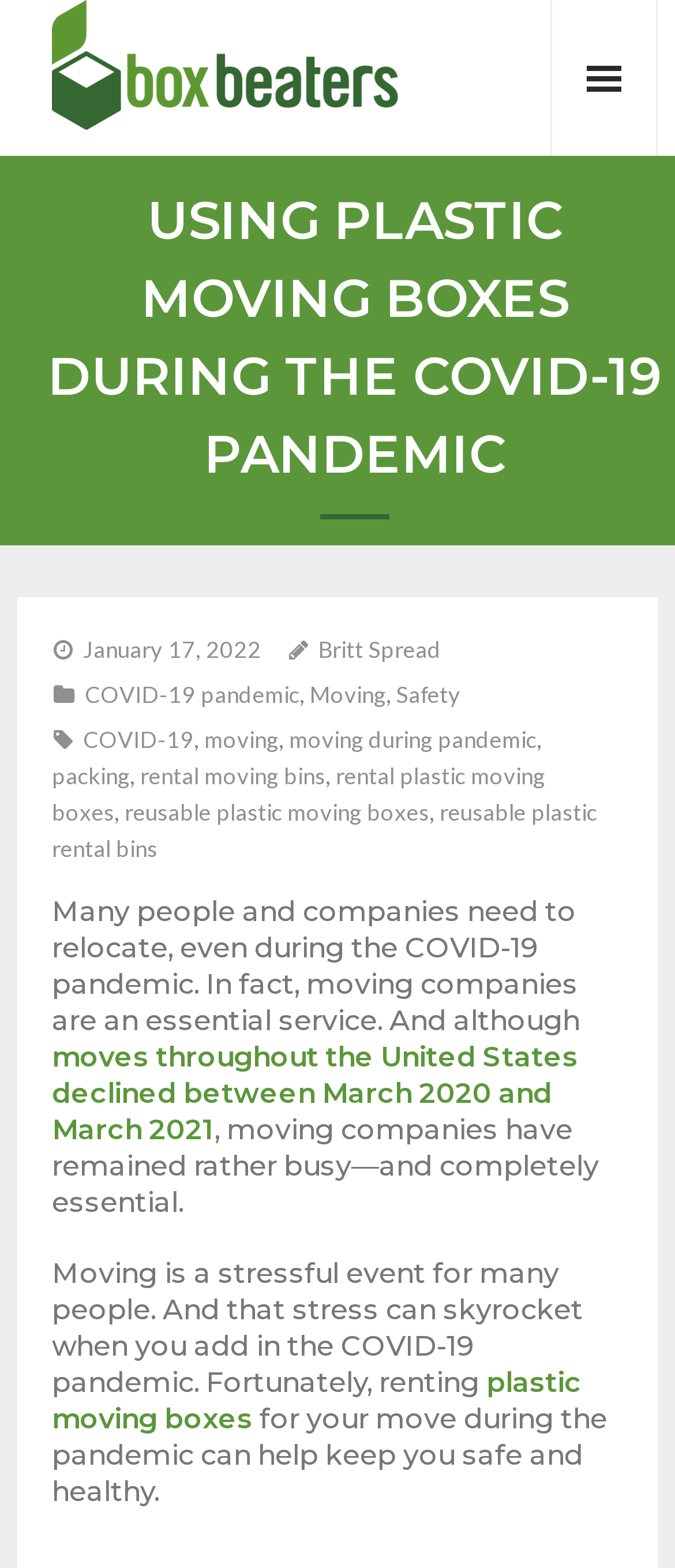Please identify the bounding box coordinates of the element I should click to complete this instruction: 'Read about the importance of safety during the COVID-19 pandemic'. The coordinates should be given as four float numbers between 0 and 1, like this: [left, top, right, bottom].

[0.587, 0.434, 0.682, 0.452]